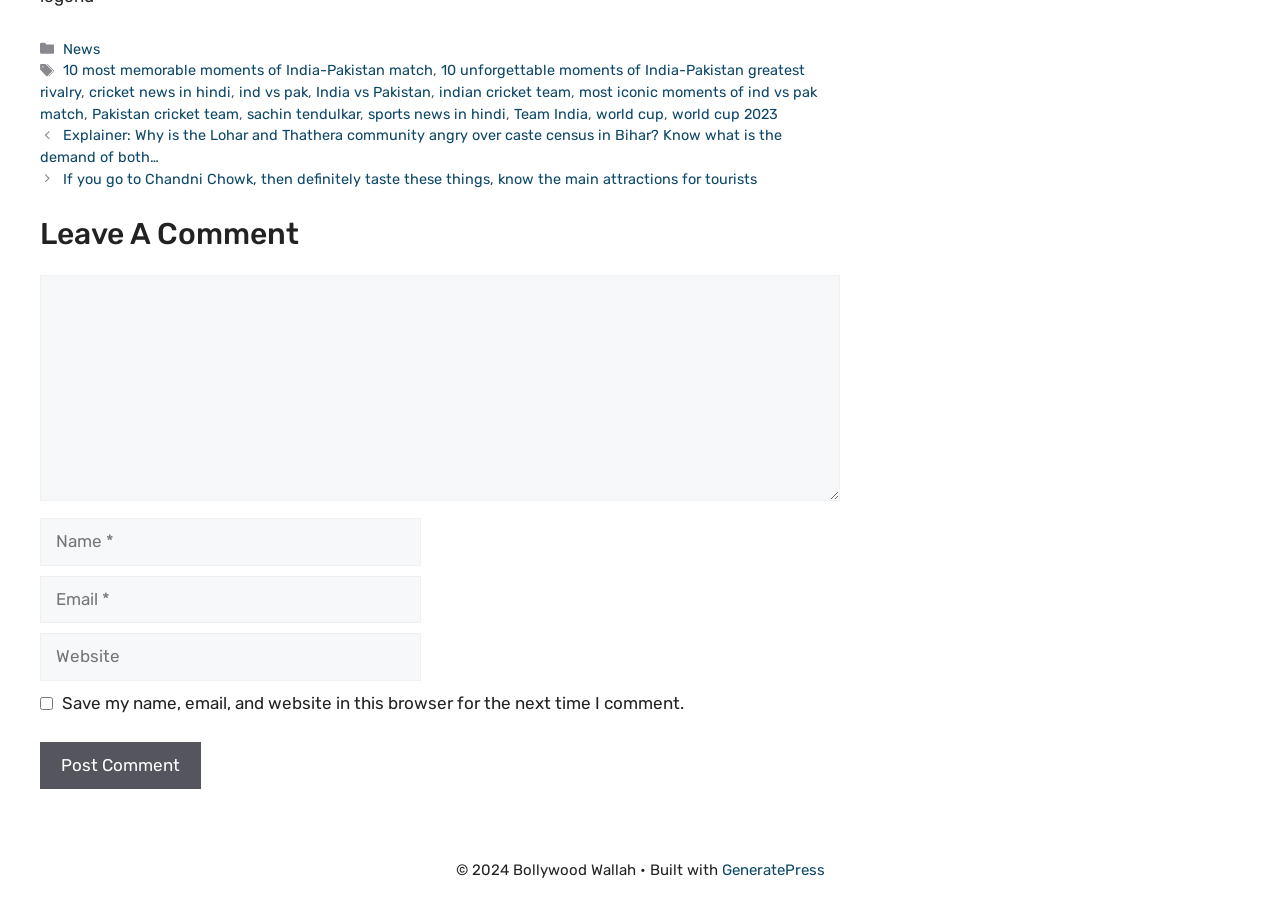Find the bounding box coordinates of the area to click in order to follow the instruction: "Click on the 'Post Comment' button".

[0.031, 0.822, 0.157, 0.875]